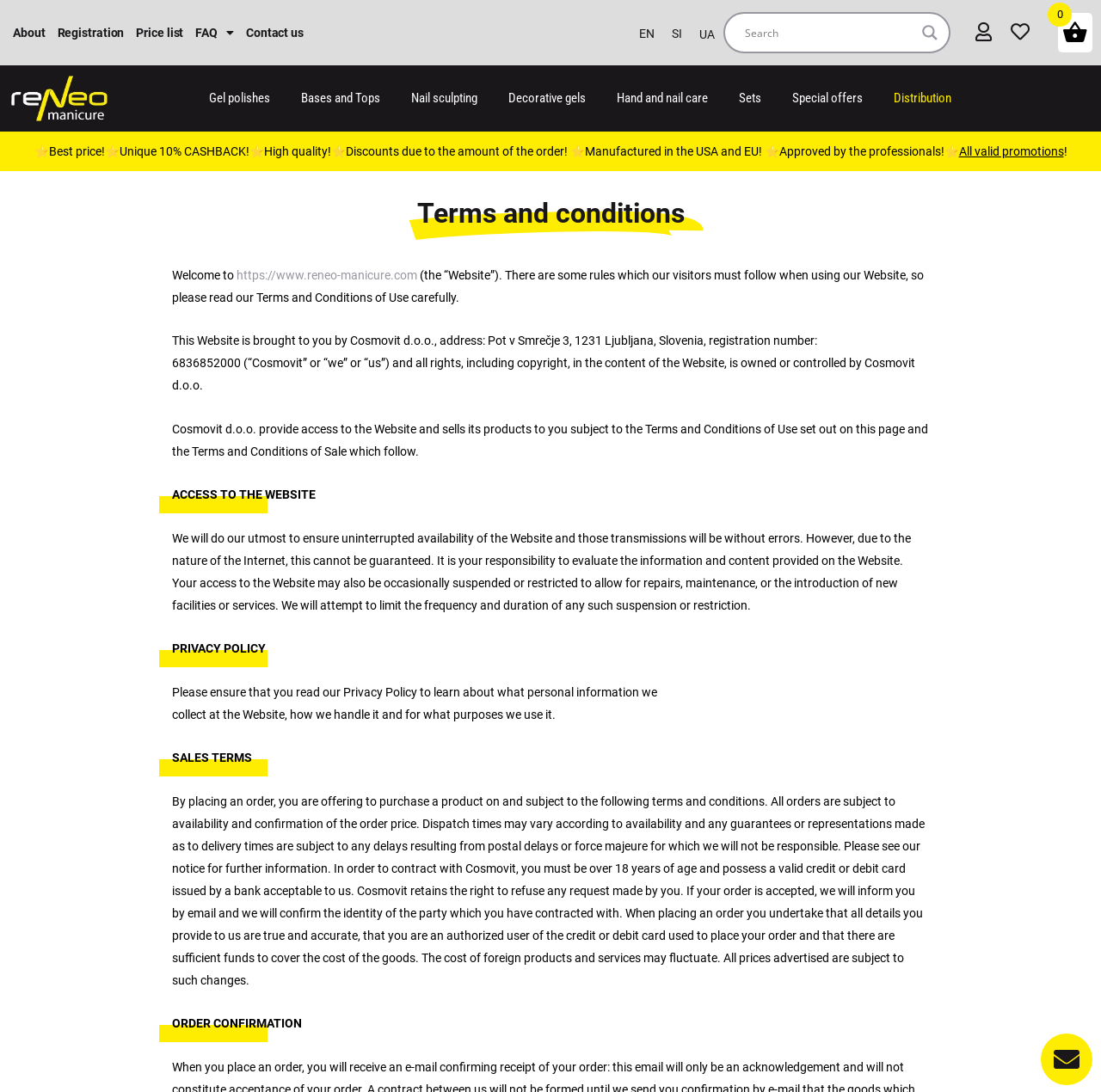Using the information in the image, give a comprehensive answer to the question: 
What is the website about?

Based on the links and text on the webpage, it appears that the website is about manicure products, including gel polishes, bases and tops, nail sculpting, decorative gels, hand and nail care, sets, and special offers.